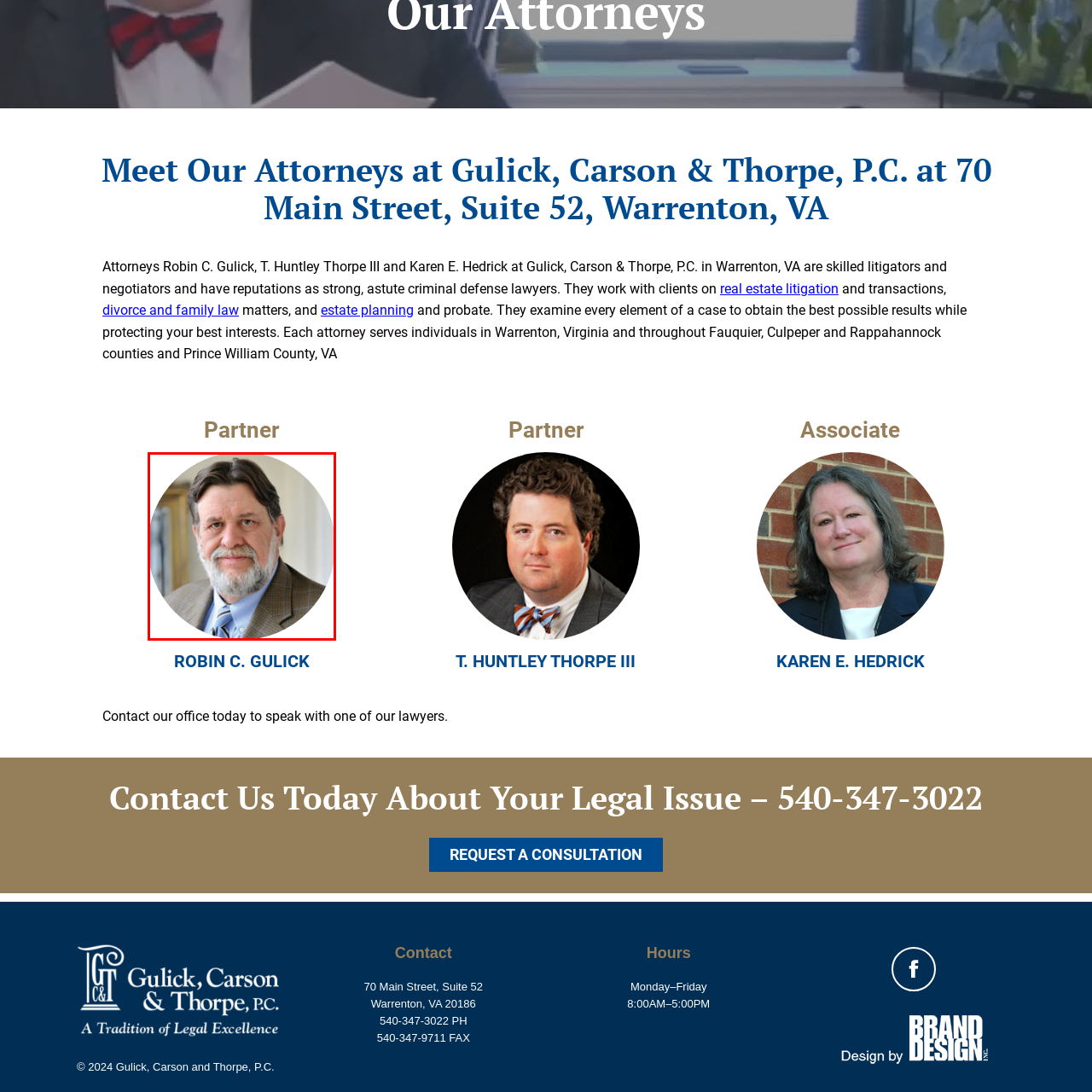Describe in detail the visual elements within the red-lined box.

The image features a professional headshot of an attorney from Gulick, Carson & Thorpe, P.C. The individual is depicted with a warm, approachable expression, showcasing a well-groomed beard and wearing a smart blazer over a collared shirt and tie. The circular framing emphasizes the subject's face and enhances the professional yet personable impression suitable for a legal professional. This attorney is part of a team that emphasizes their reputation as skilled litigators and negotiators, providing legal services in areas such as criminal defense, family law, and estate planning. The image supports the firm's commitment to delivering favorable outcomes for clients throughout Warrenton, Virginia, and surrounding counties.